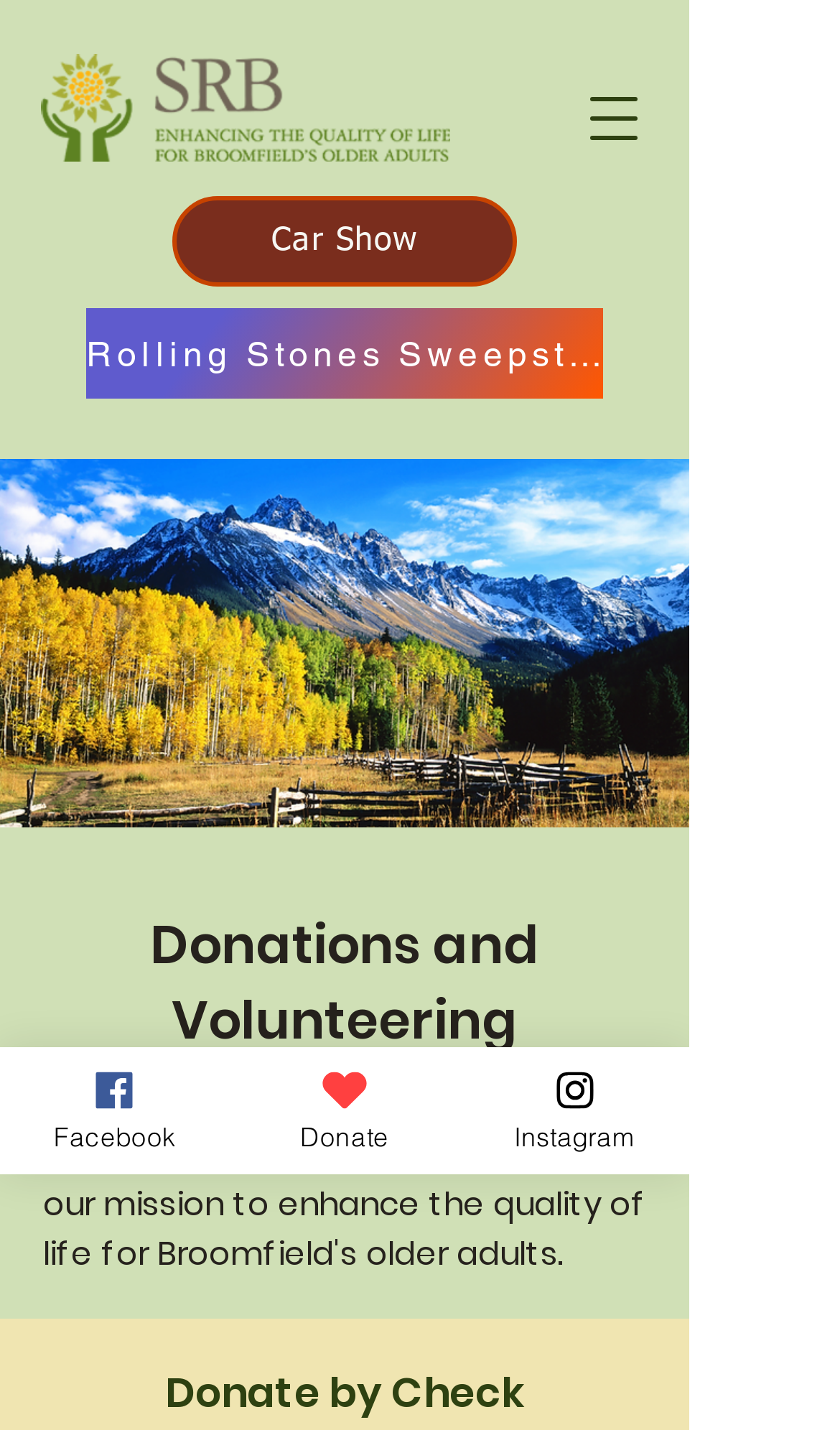Please find the main title text of this webpage.

Donations and Volunteering